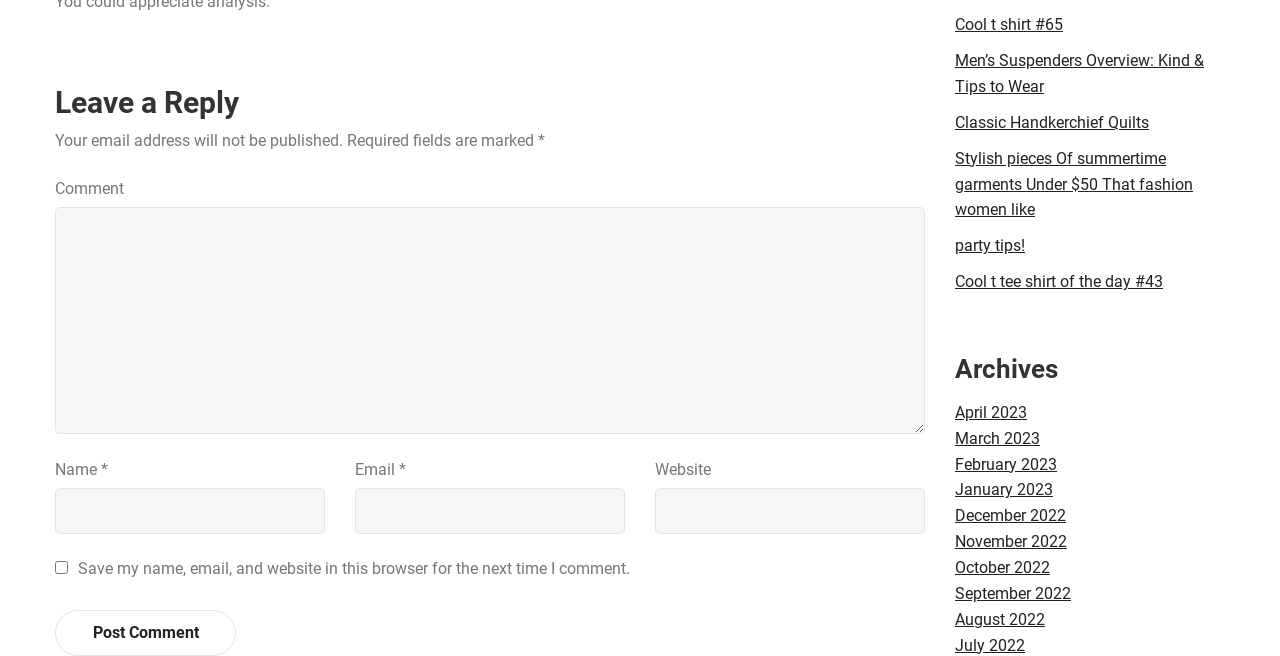For the element described, predict the bounding box coordinates as (top-left x, top-left y, bottom-right x, bottom-right y). All values should be between 0 and 1. Element description: Cool t shirt #65

[0.746, 0.023, 0.83, 0.052]